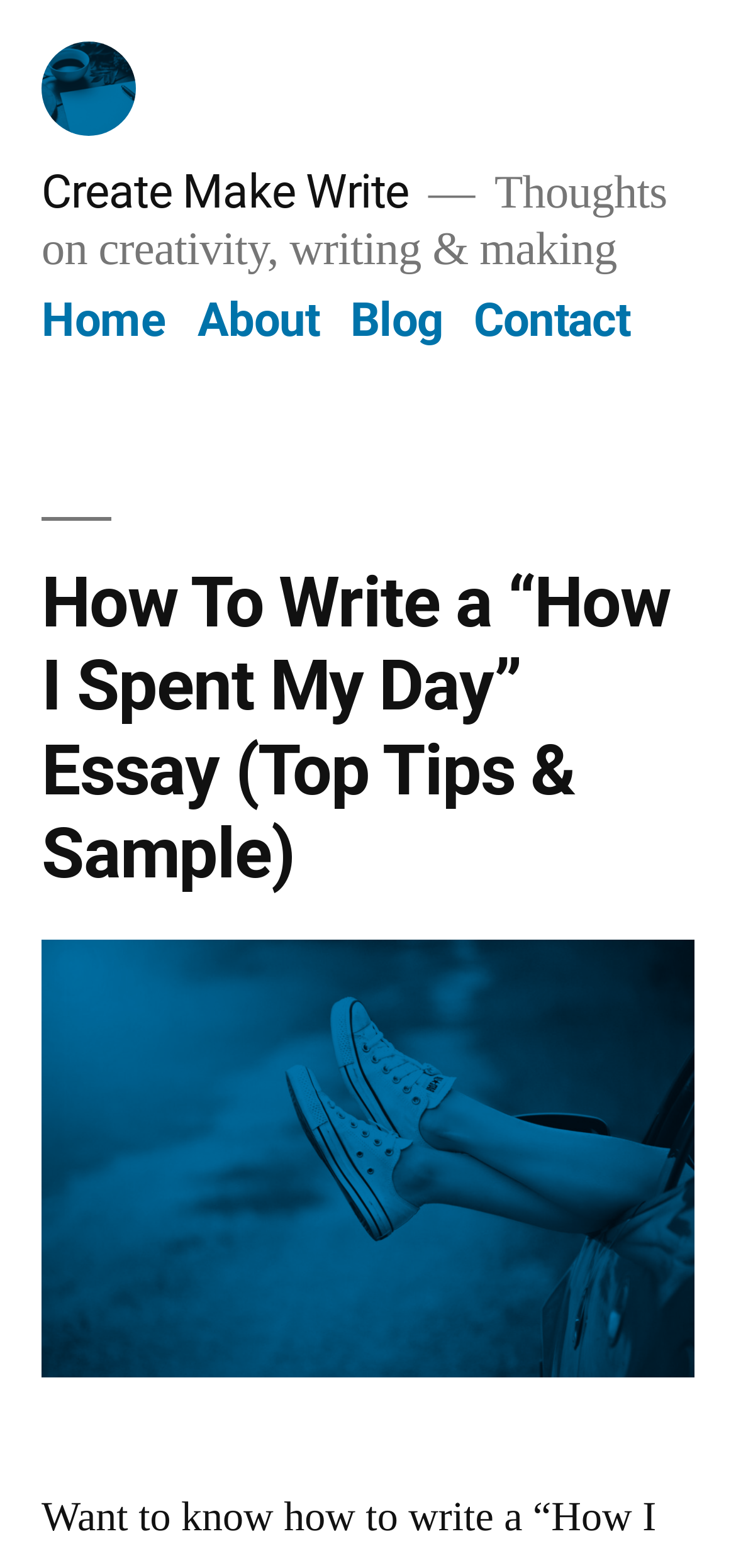Determine the bounding box coordinates for the UI element with the following description: "About". The coordinates should be four float numbers between 0 and 1, represented as [left, top, right, bottom].

[0.268, 0.186, 0.434, 0.221]